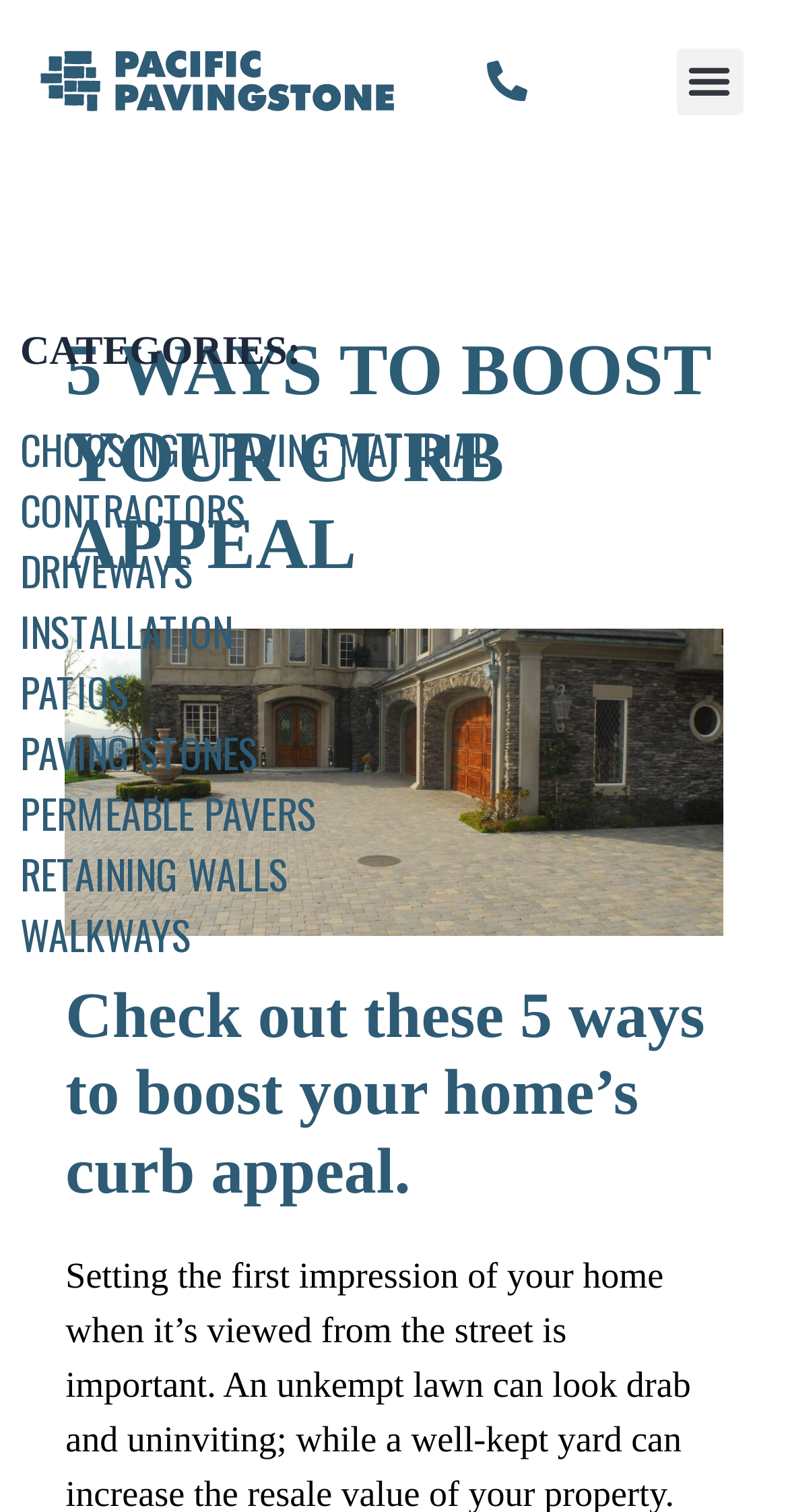What is the purpose of the button at the top right corner?
Please give a well-detailed answer to the question.

The button at the top right corner has a description 'Menu Toggle' and is not expanded, indicating that it is used to toggle a menu. Its location and description suggest that it is used to navigate the webpage.